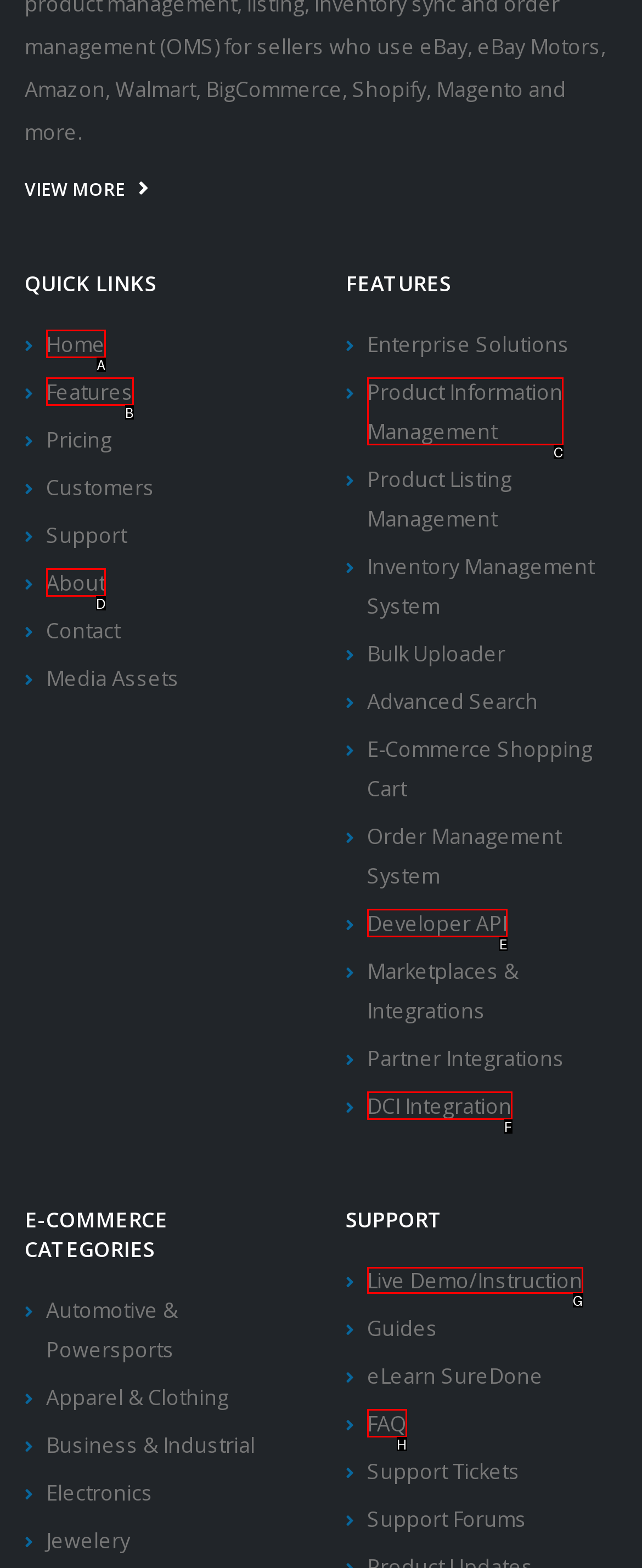To complete the task: Get support through live demo, select the appropriate UI element to click. Respond with the letter of the correct option from the given choices.

G